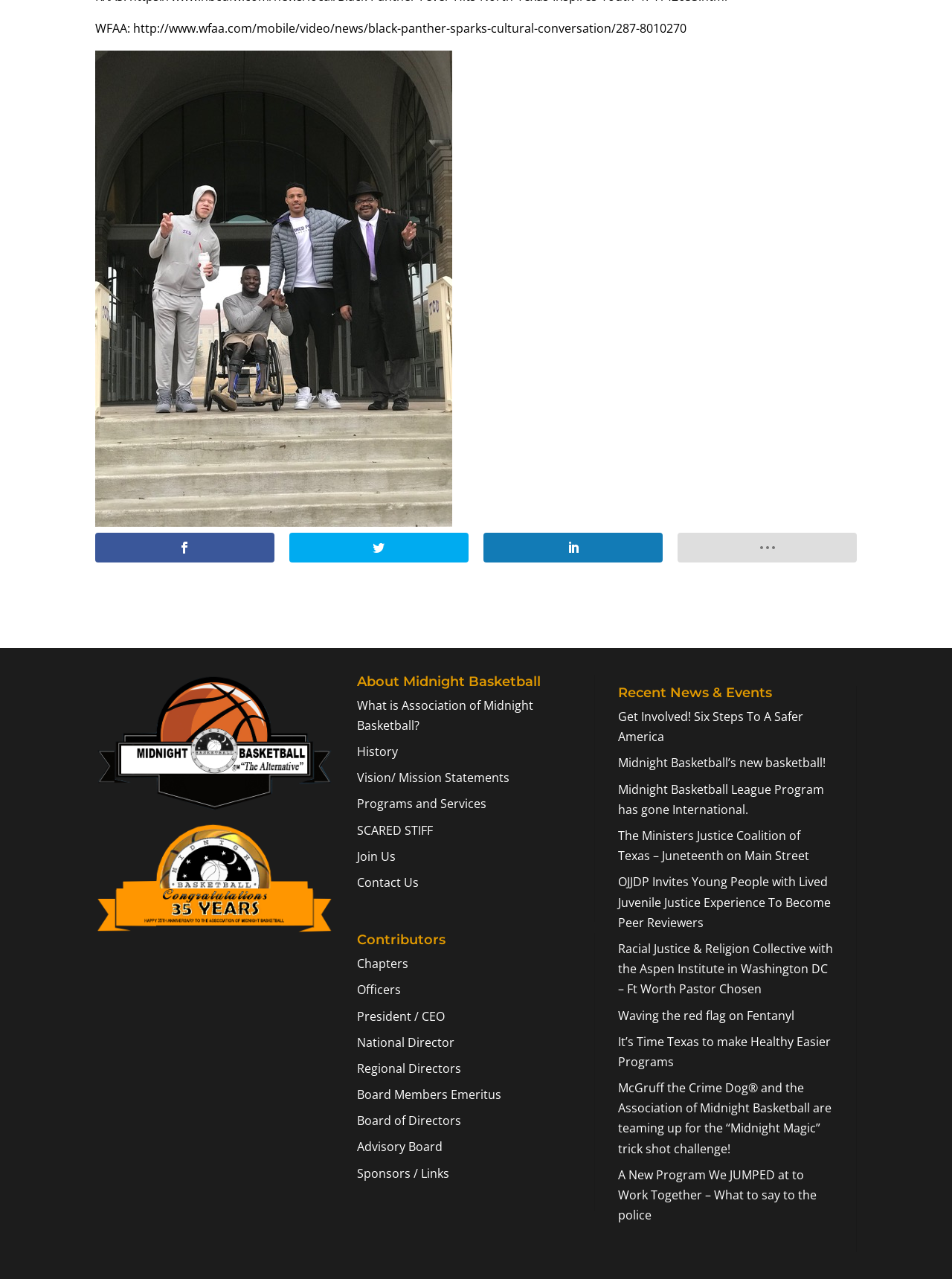Based on the image, please elaborate on the answer to the following question:
What is the topic of the news article 'Get Involved! Six Steps To A Safer America'?

I inferred this answer by looking at the title of the news article 'Get Involved! Six Steps To A Safer America', which suggests that the topic is related to safety.